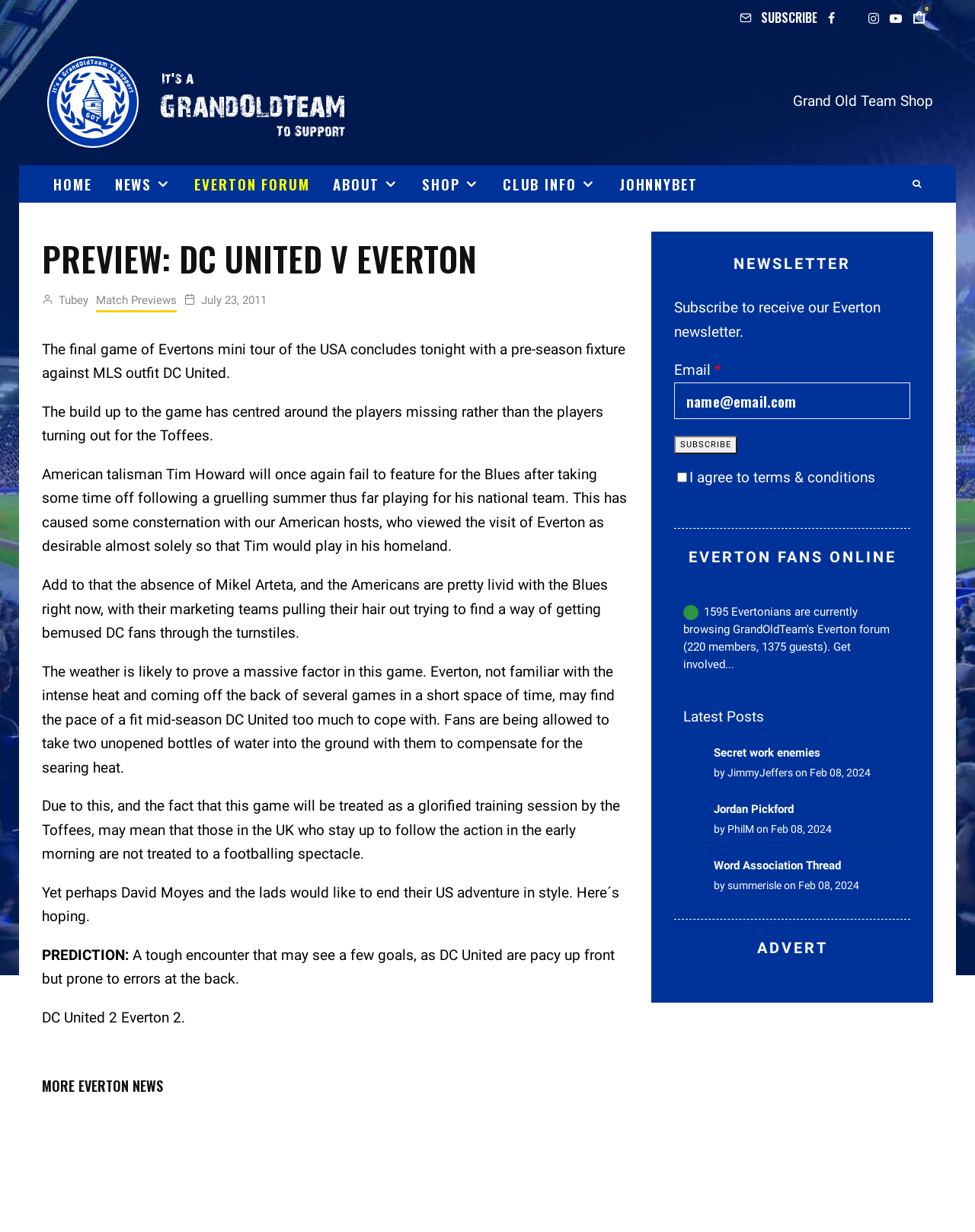Determine the bounding box coordinates for the clickable element to execute this instruction: "View the Everton forum". Provide the coordinates as four float numbers between 0 and 1, i.e., [left, top, right, bottom].

[0.106, 0.134, 0.188, 0.165]